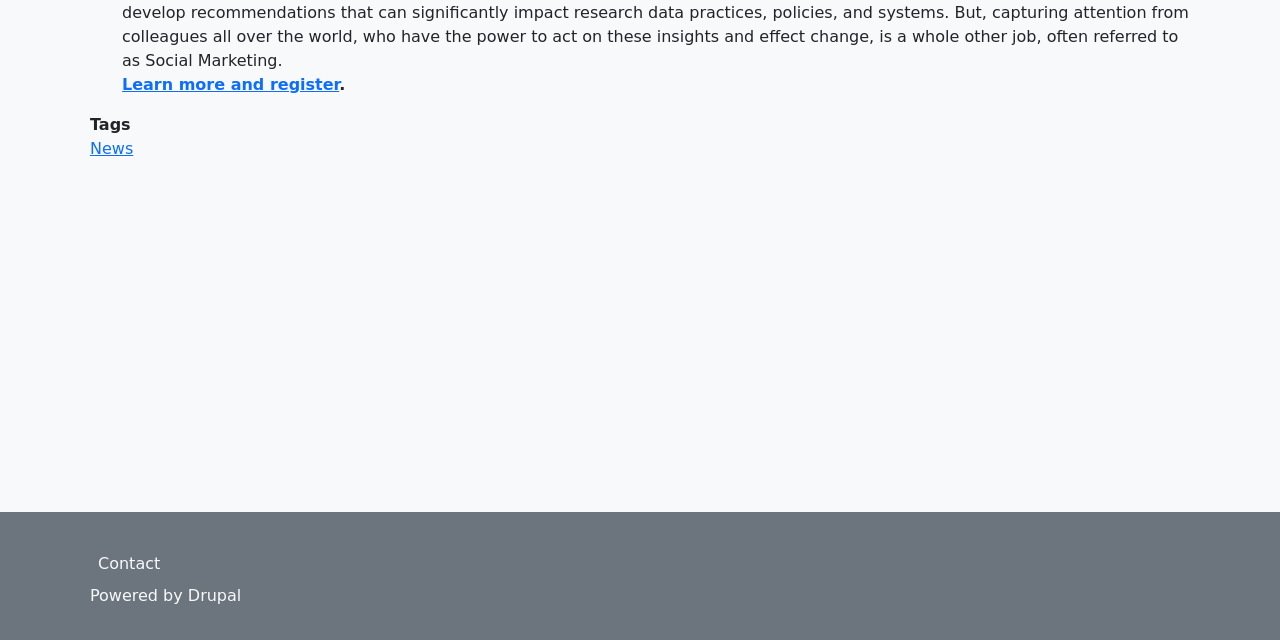Bounding box coordinates are given in the format (top-left x, top-left y, bottom-right x, bottom-right y). All values should be floating point numbers between 0 and 1. Provide the bounding box coordinate for the UI element described as: Visible and Hidden Problems

None